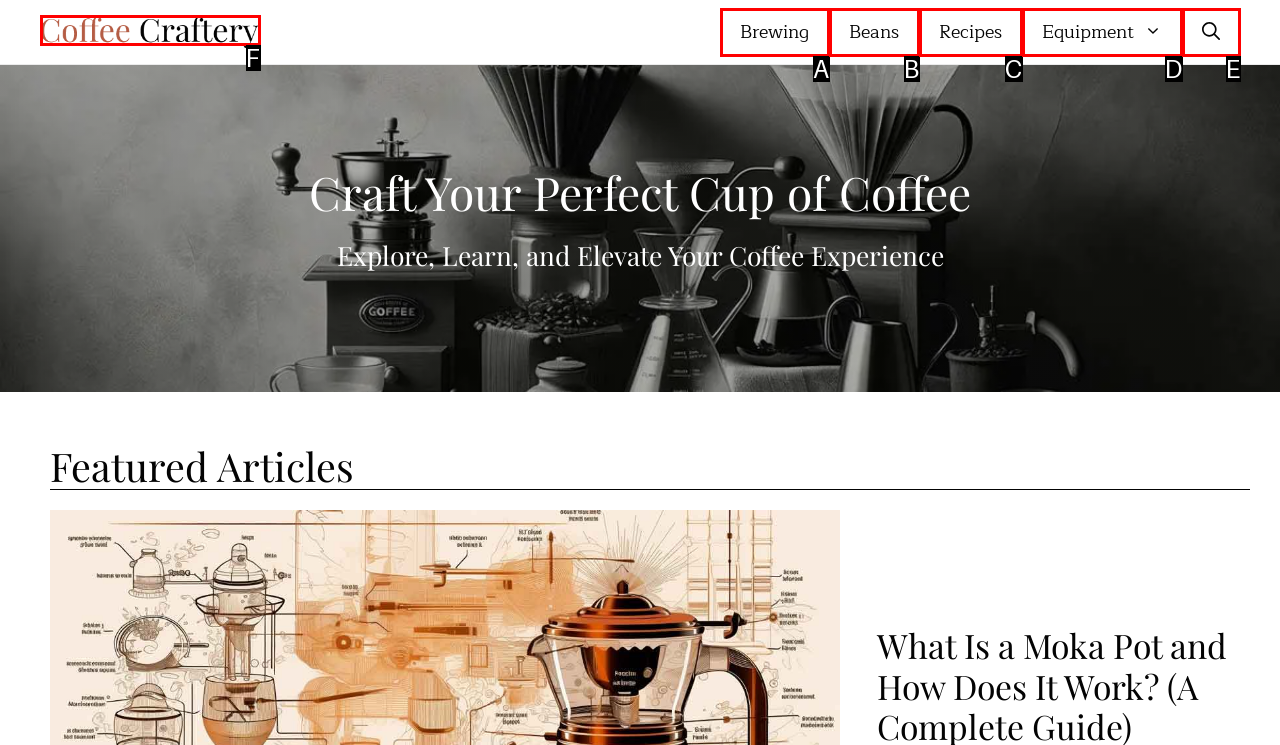Which UI element matches this description: aria-label="Open search"?
Reply with the letter of the correct option directly.

E